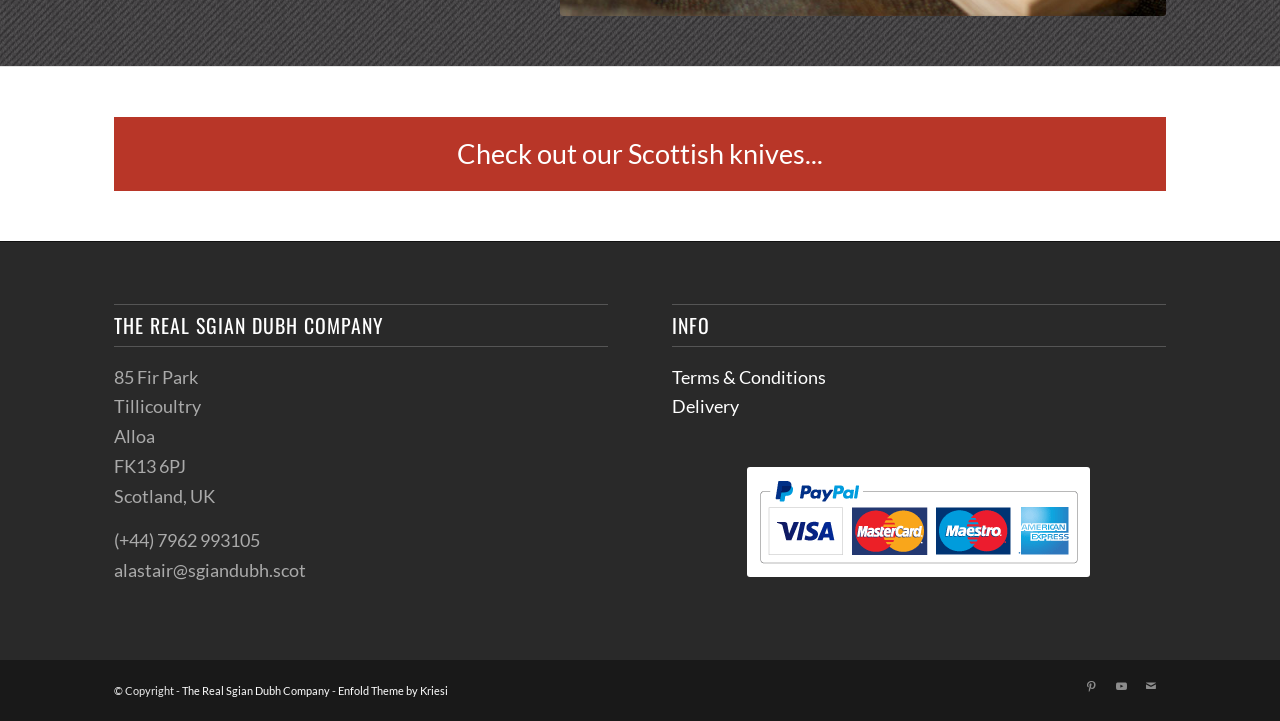Identify the bounding box for the described UI element: "Enfold Theme by Kriesi".

[0.264, 0.949, 0.35, 0.967]